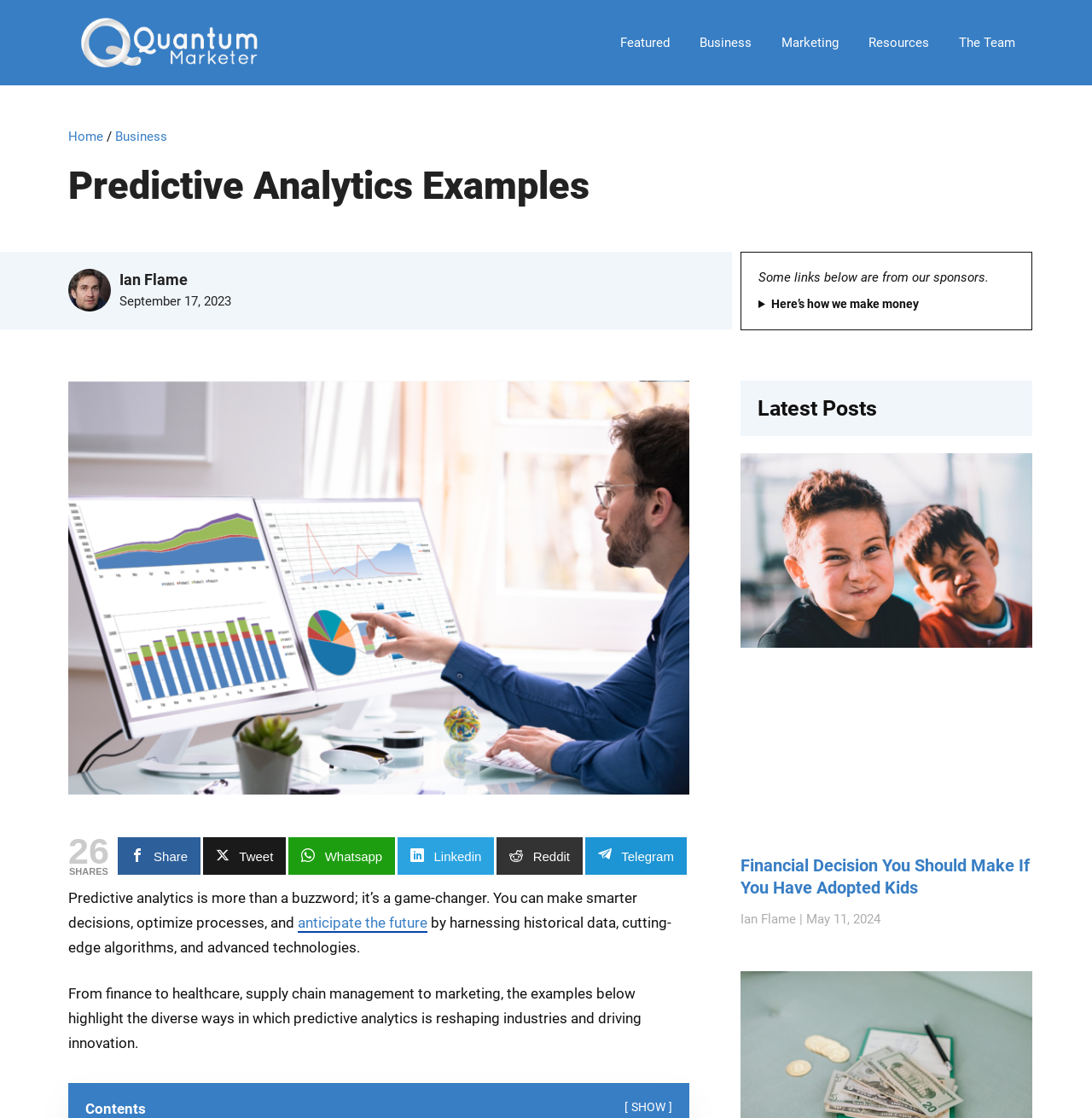Please use the details from the image to answer the following question comprehensively:
Who is the author of the featured article?

I examined the article section and found the author's name, 'Ian Flame', associated with the featured article.